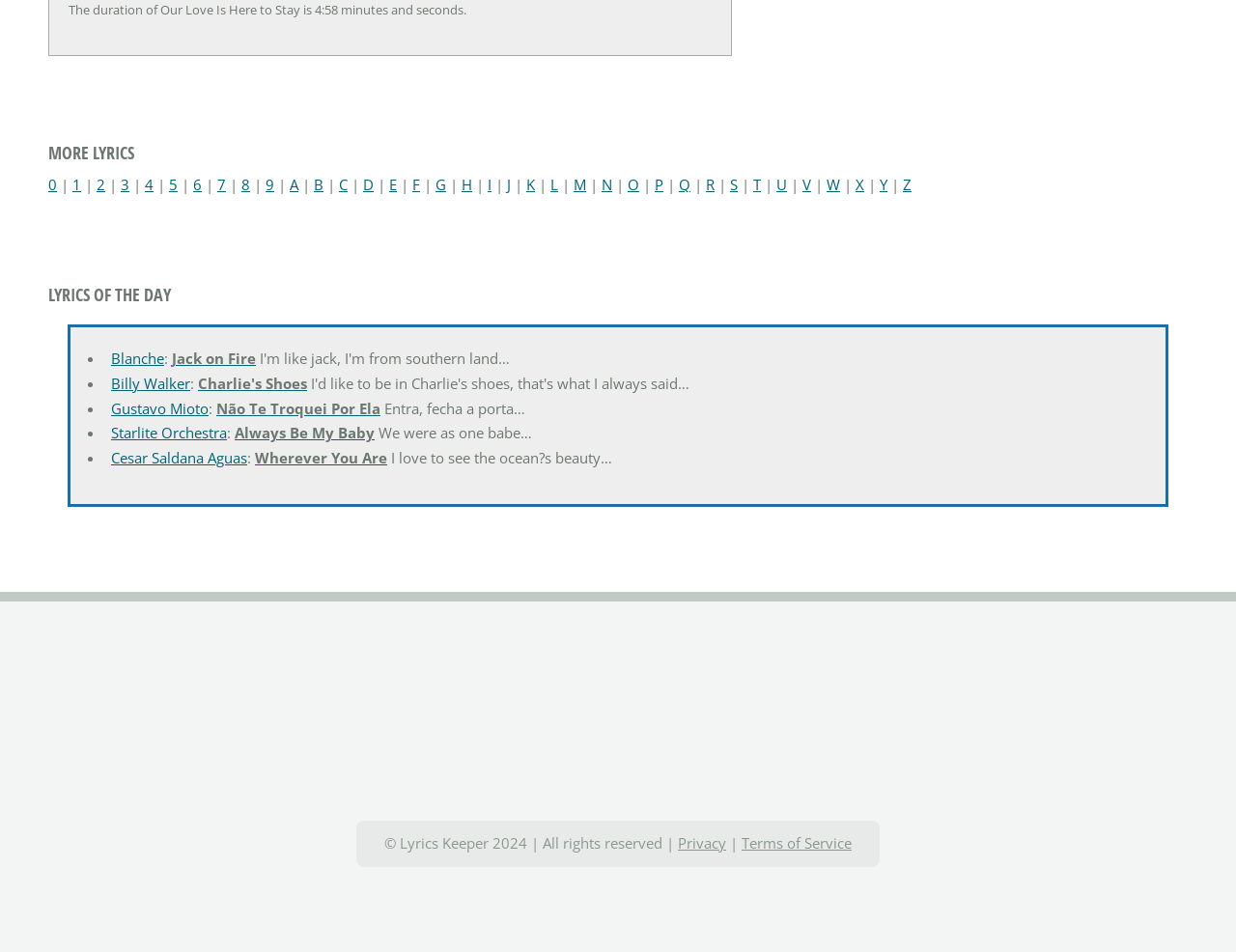Determine the bounding box coordinates for the area you should click to complete the following instruction: "Click on the 'Privacy' link".

[0.548, 0.875, 0.588, 0.896]